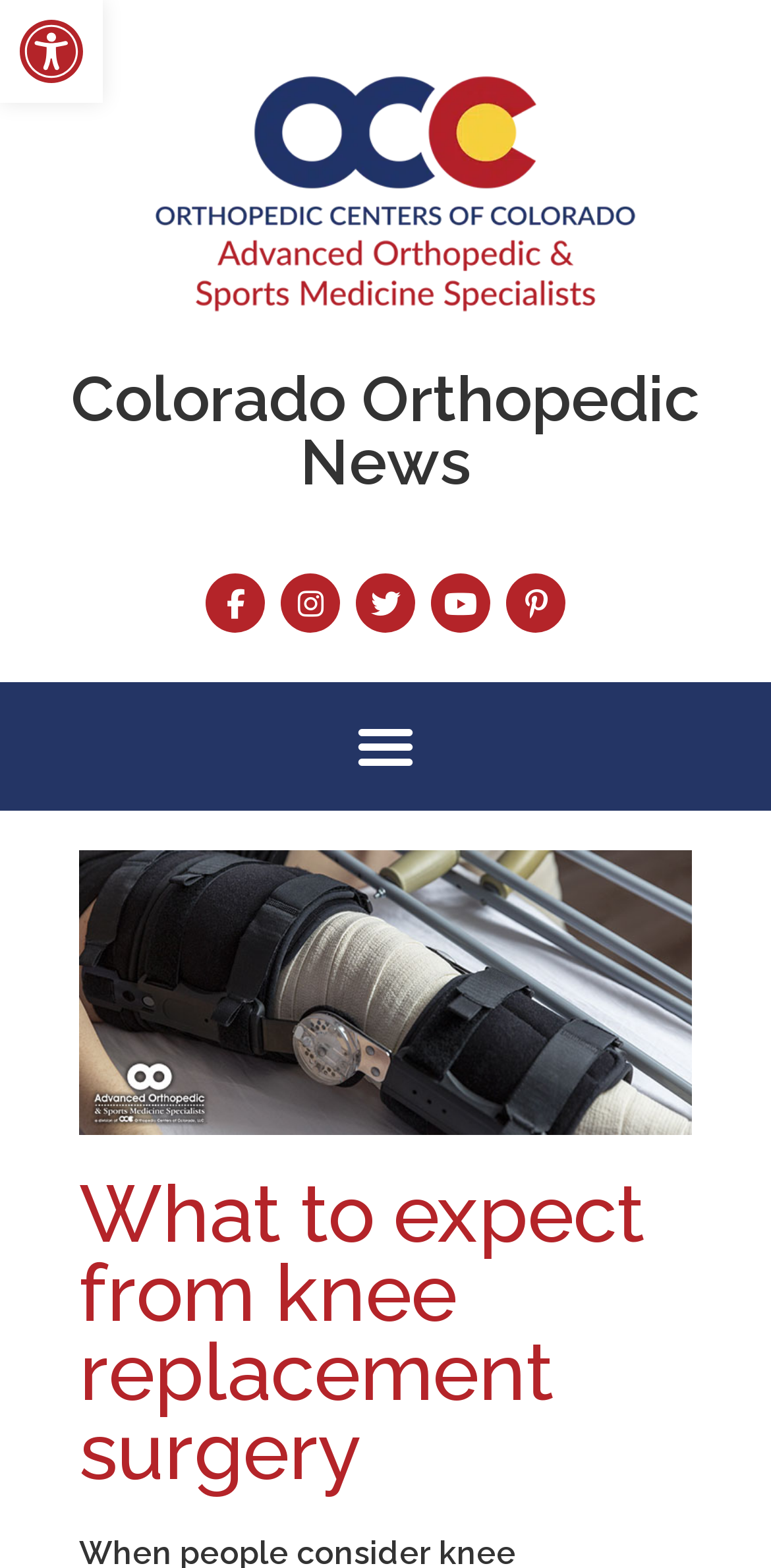Provide a brief response using a word or short phrase to this question:
What is the title of the section below the main image?

What to expect from knee replacement surgery